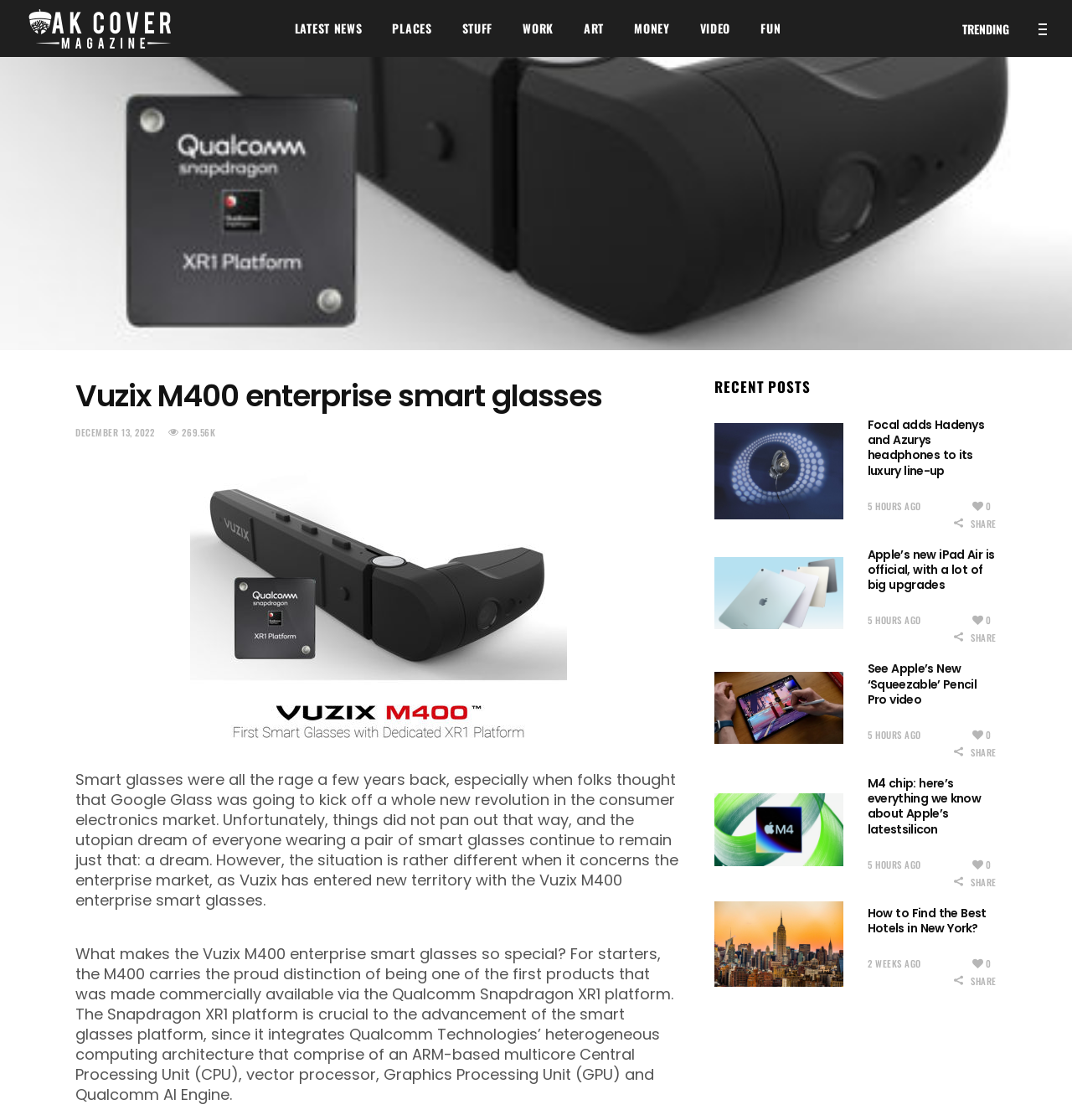Please identify the bounding box coordinates of the area that needs to be clicked to follow this instruction: "Search for something".

None